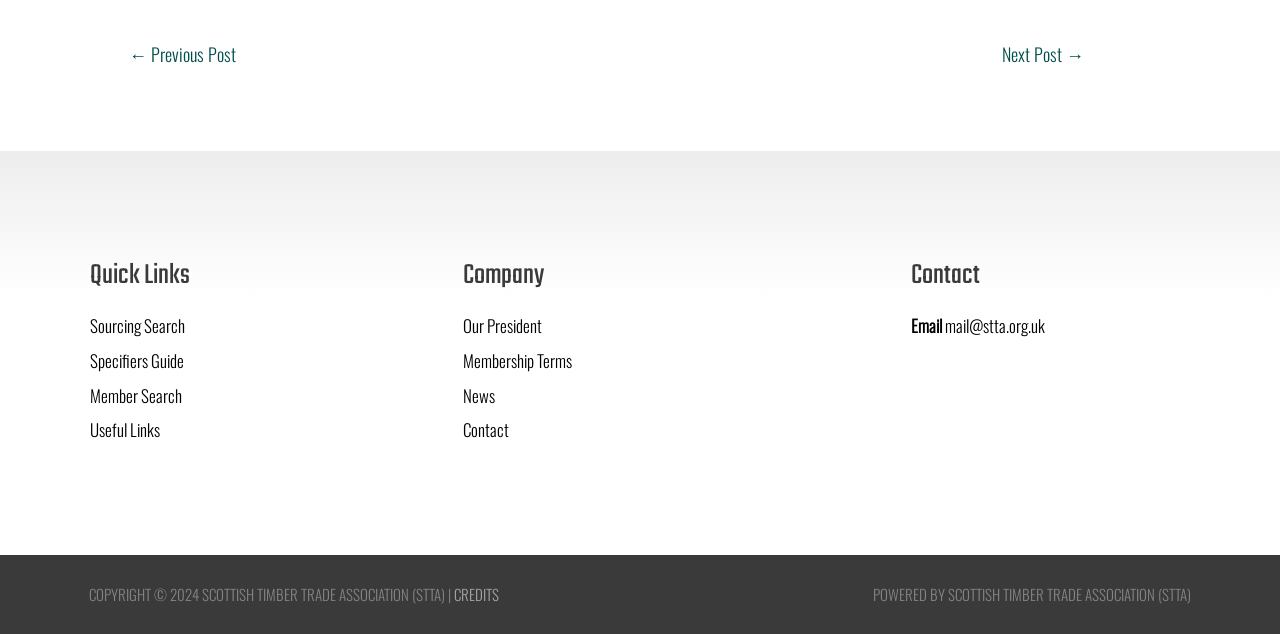What is the year of copyright?
Refer to the image and give a detailed answer to the query.

I found the copyright information in the footer section, which is 'COPYRIGHT © 2024'.